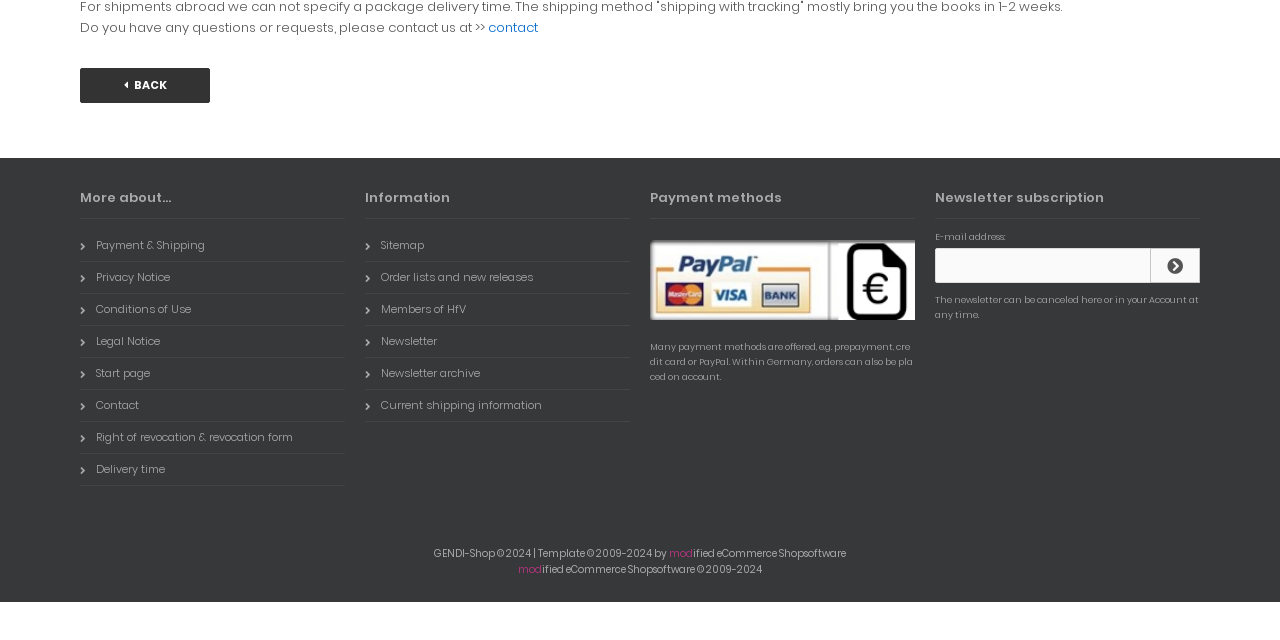Identify the bounding box for the described UI element. Provide the coordinates in (top-left x, top-left y, bottom-right x, bottom-right y) format with values ranging from 0 to 1: Order lists and new releases

[0.285, 0.409, 0.492, 0.459]